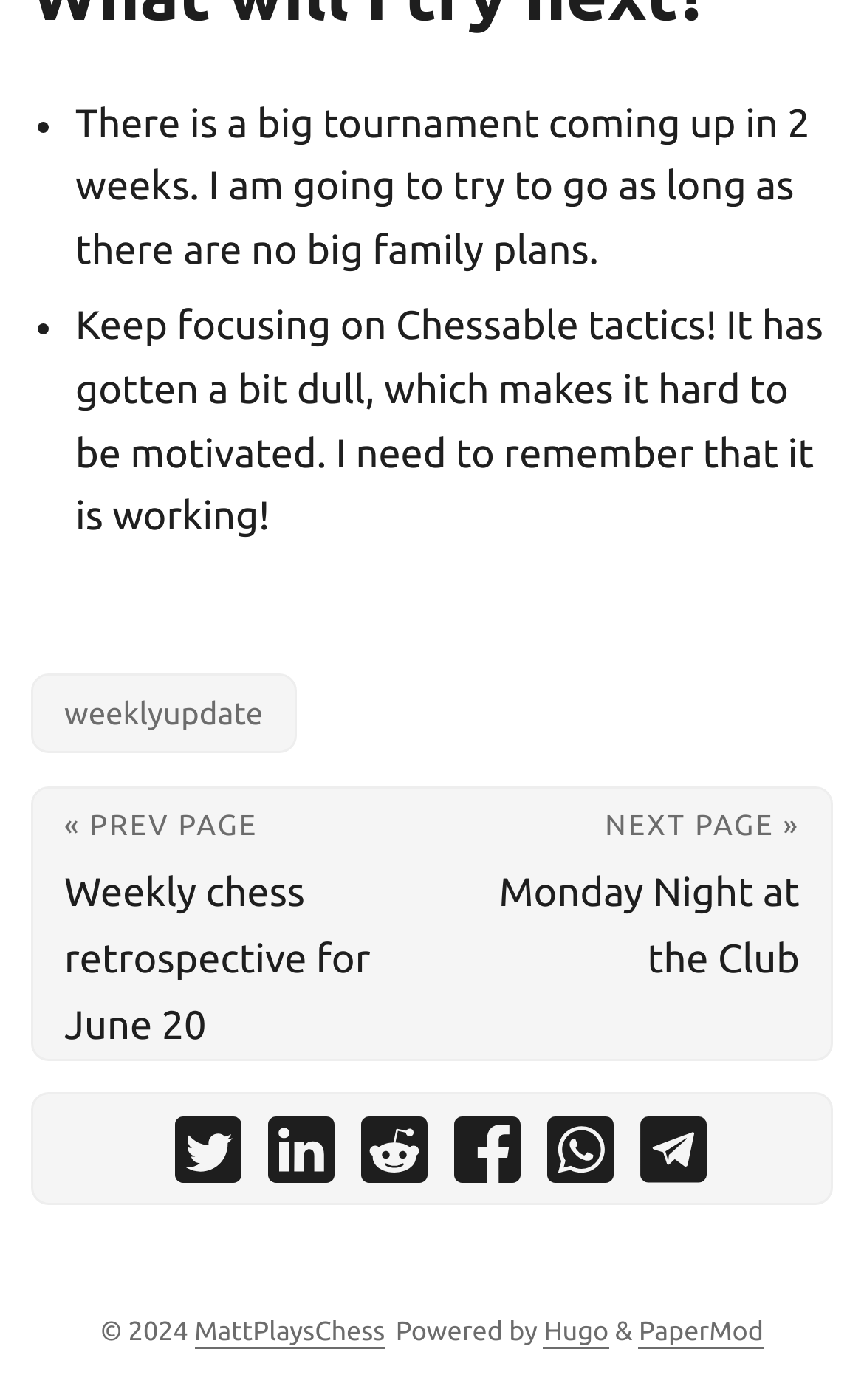Determine the bounding box coordinates for the area that should be clicked to carry out the following instruction: "View Advanced SystemCare Coupons".

None